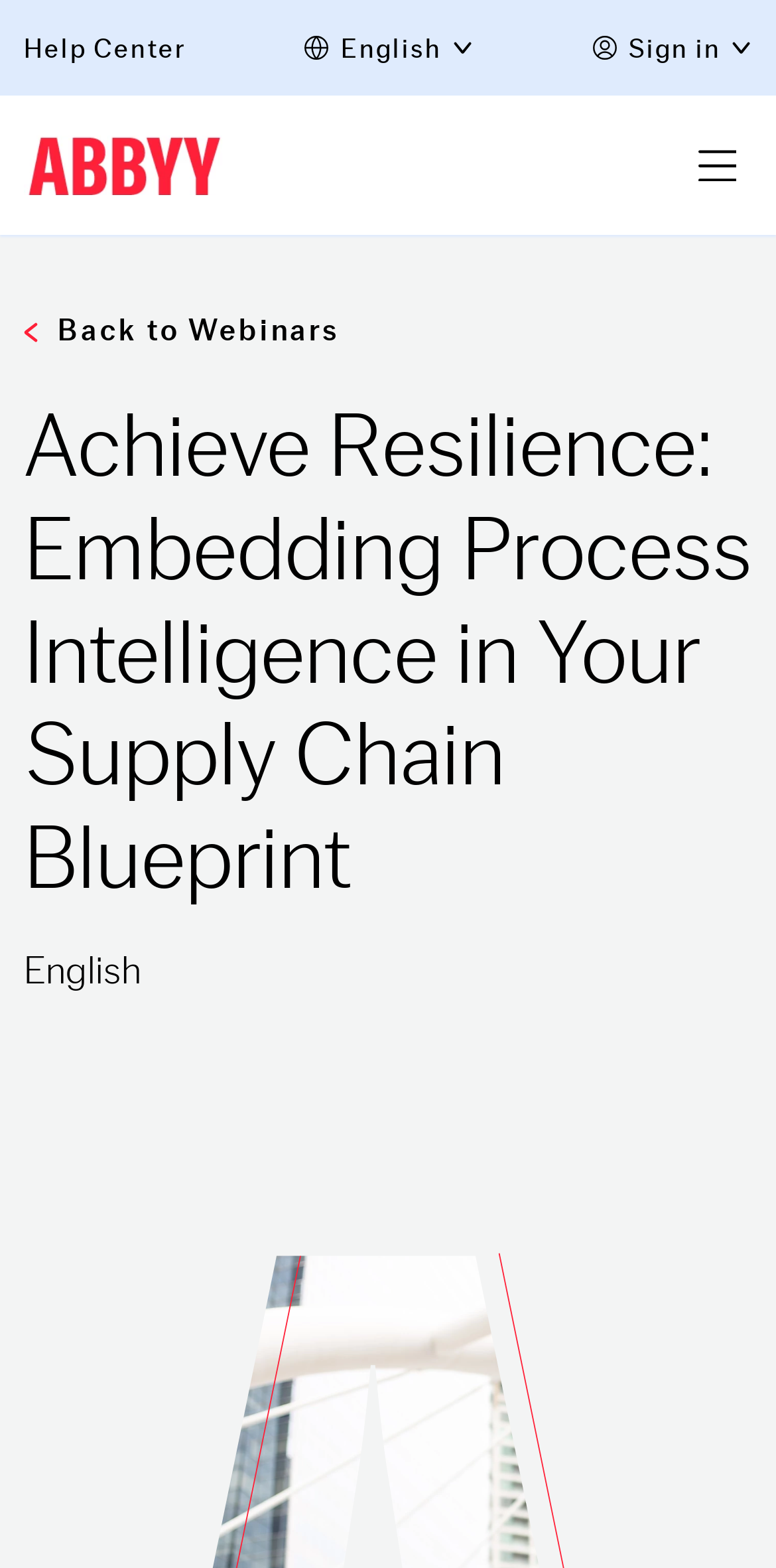How many links are there in the top navigation bar?
Can you provide an in-depth and detailed response to the question?

I looked at the top navigation bar of the webpage and found that there are three links: 'Help Center', 'ABBYY', and 'Back to Webinars', which indicates that there are 3 links in the top navigation bar.